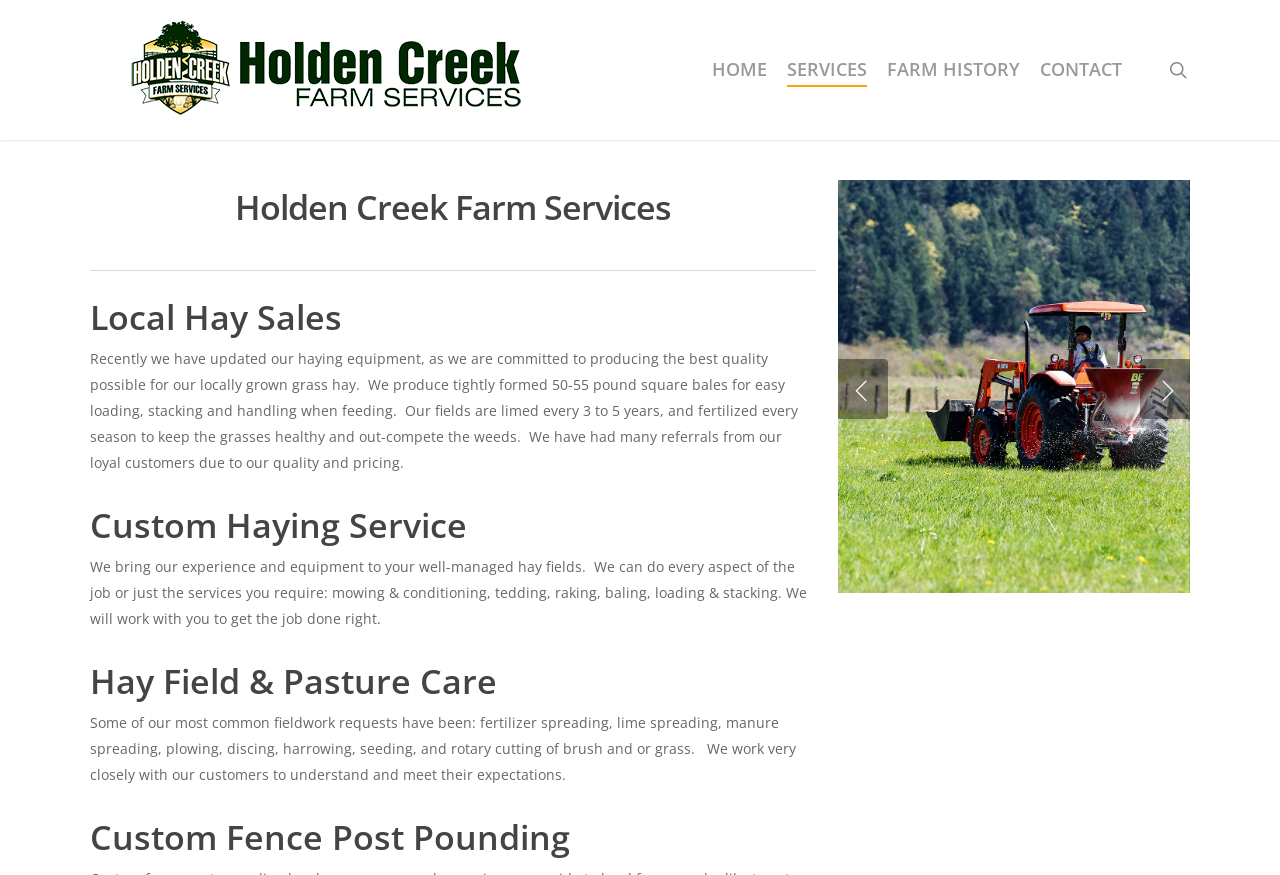Please determine the bounding box coordinates of the element's region to click in order to carry out the following instruction: "learn about farm history". The coordinates should be four float numbers between 0 and 1, i.e., [left, top, right, bottom].

[0.693, 0.066, 0.797, 0.094]